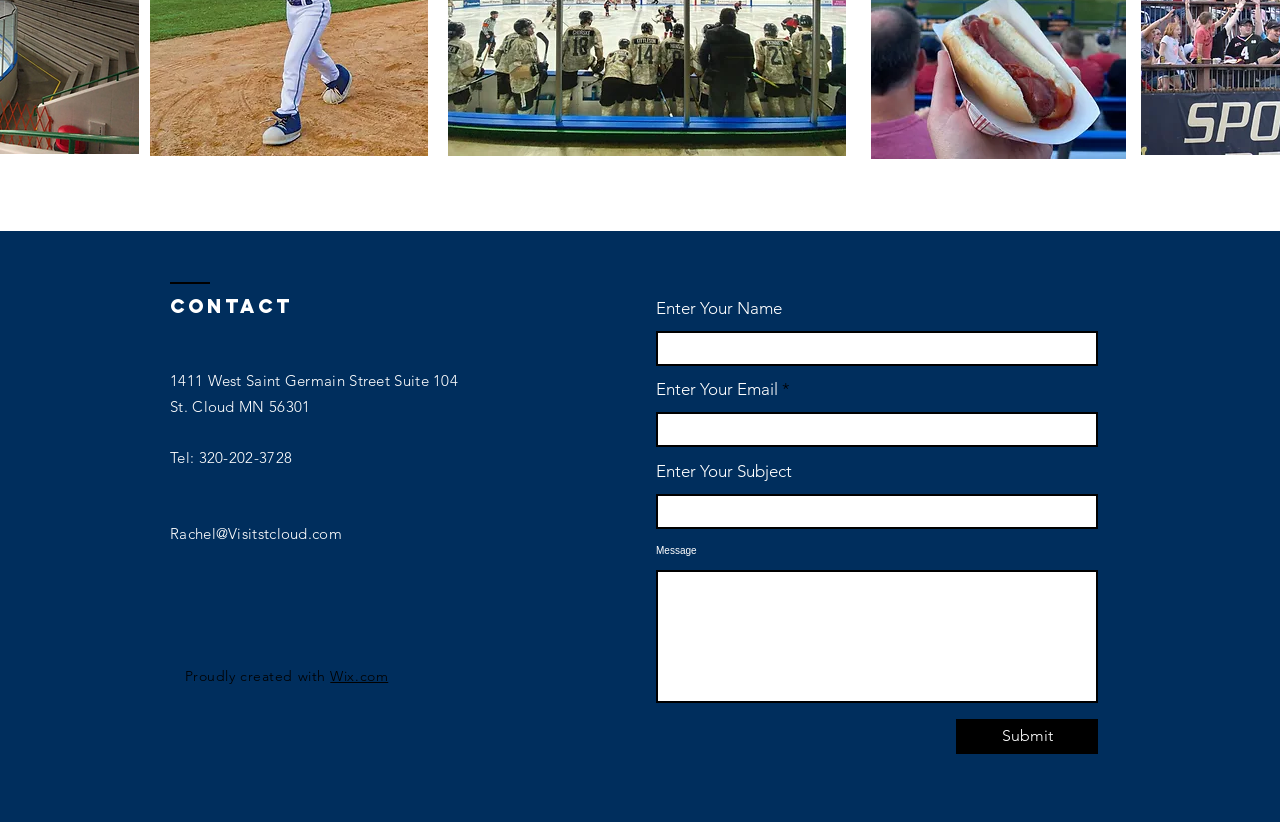Please answer the following question using a single word or phrase: 
What is the city and state of the contact address?

St. Cloud MN